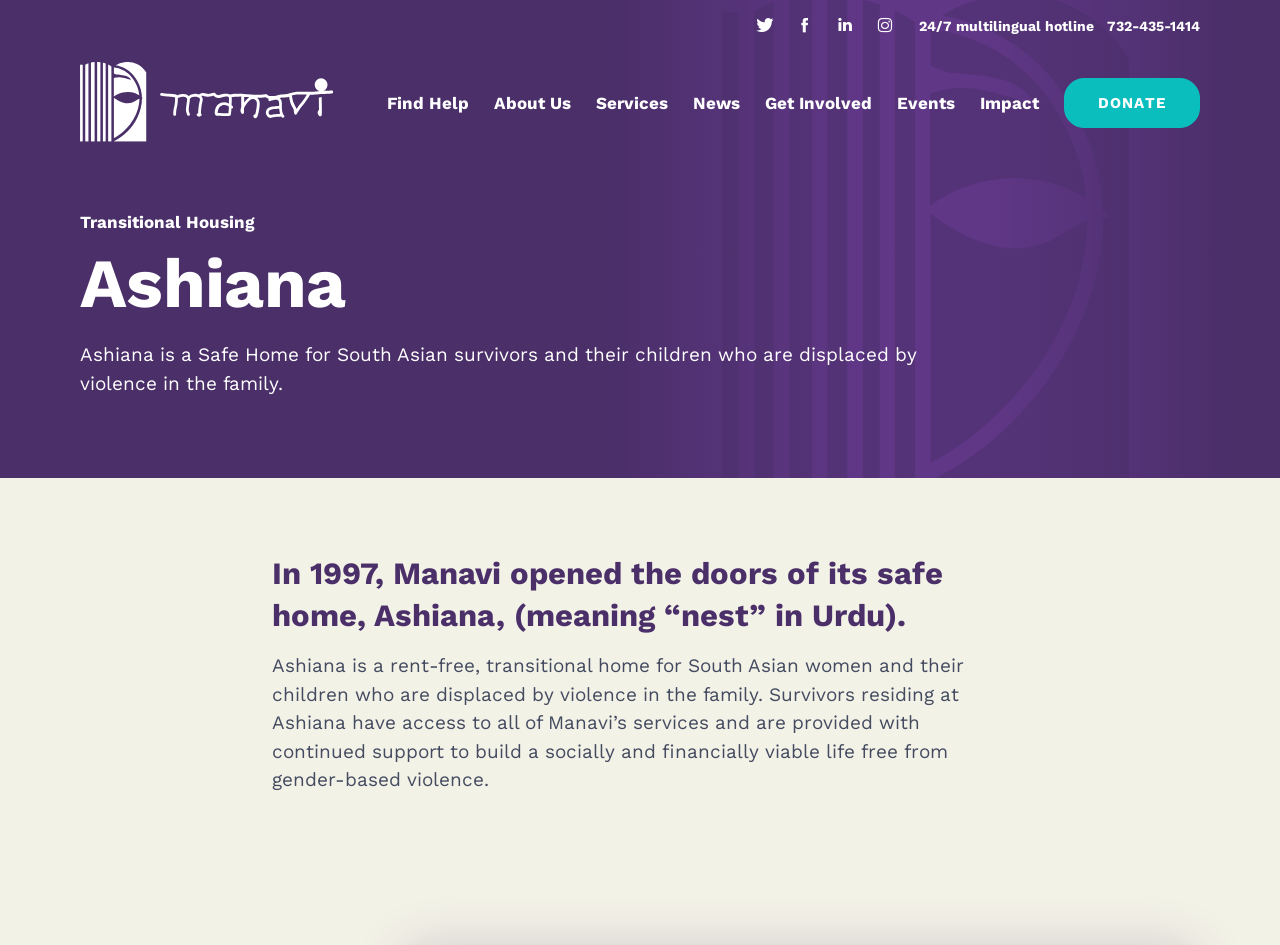Use a single word or phrase to answer the question: 
What is the name of the safe home?

Ashiana